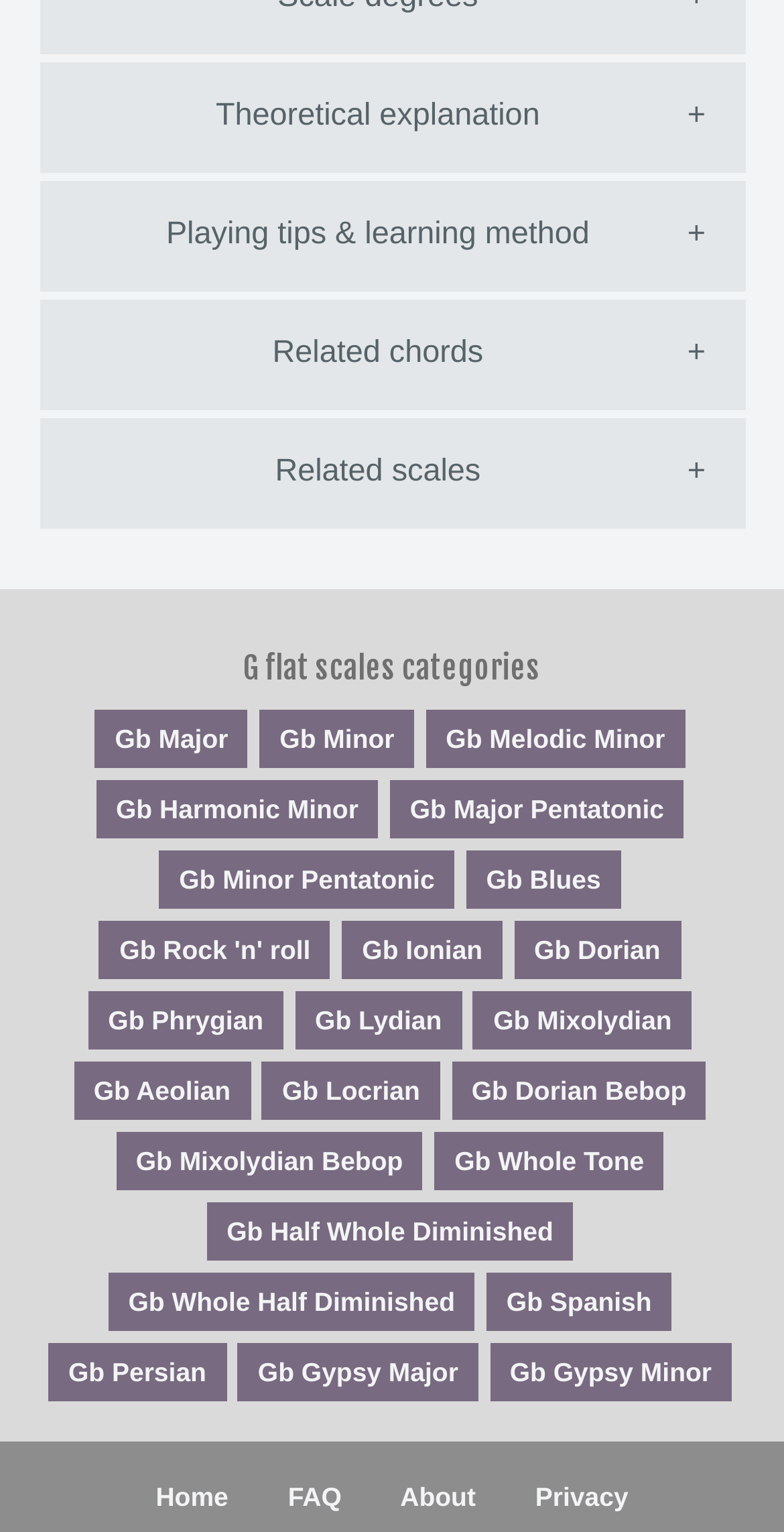Respond to the question below with a single word or phrase:
What is the formula of the Gb Dorian Bebop scale?

whole, half, half, half, whole, whole, half, whole